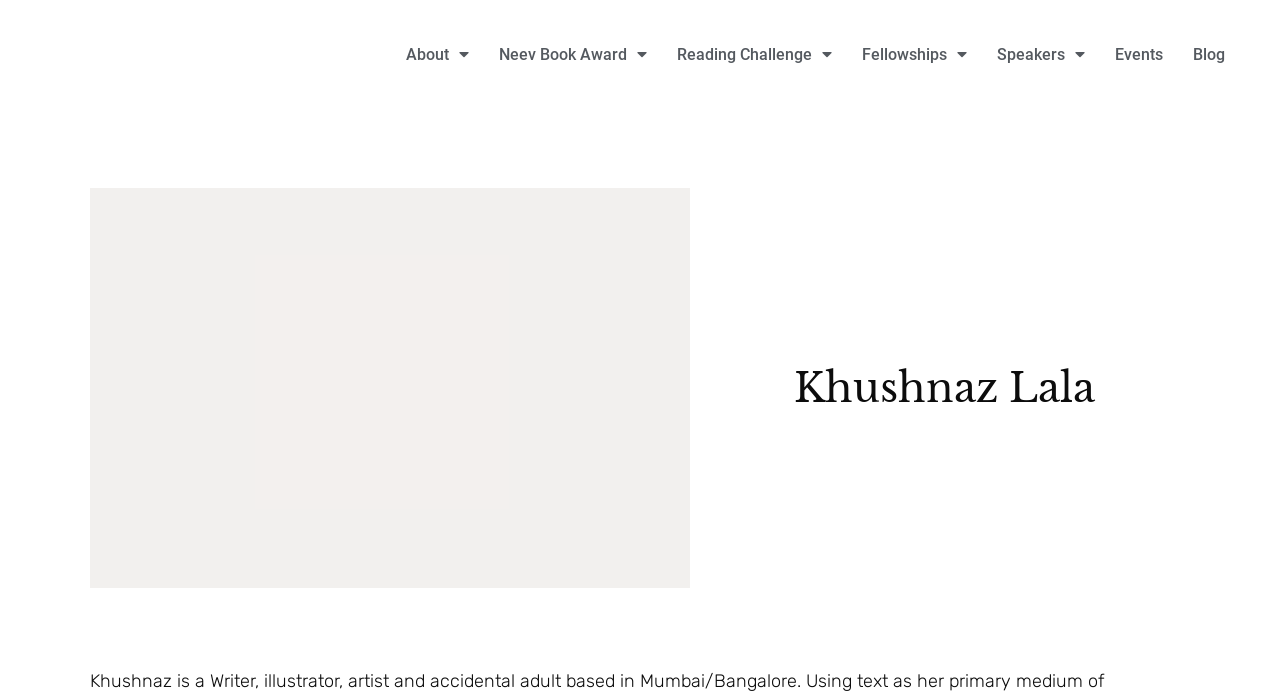Using details from the image, please answer the following question comprehensively:
What is the bounding box coordinate of the 'Khushnaz Lala' heading?

I found the heading element with the text 'Khushnaz Lala' and looked at its bounding box coordinates, which are [0.62, 0.516, 0.93, 0.596].